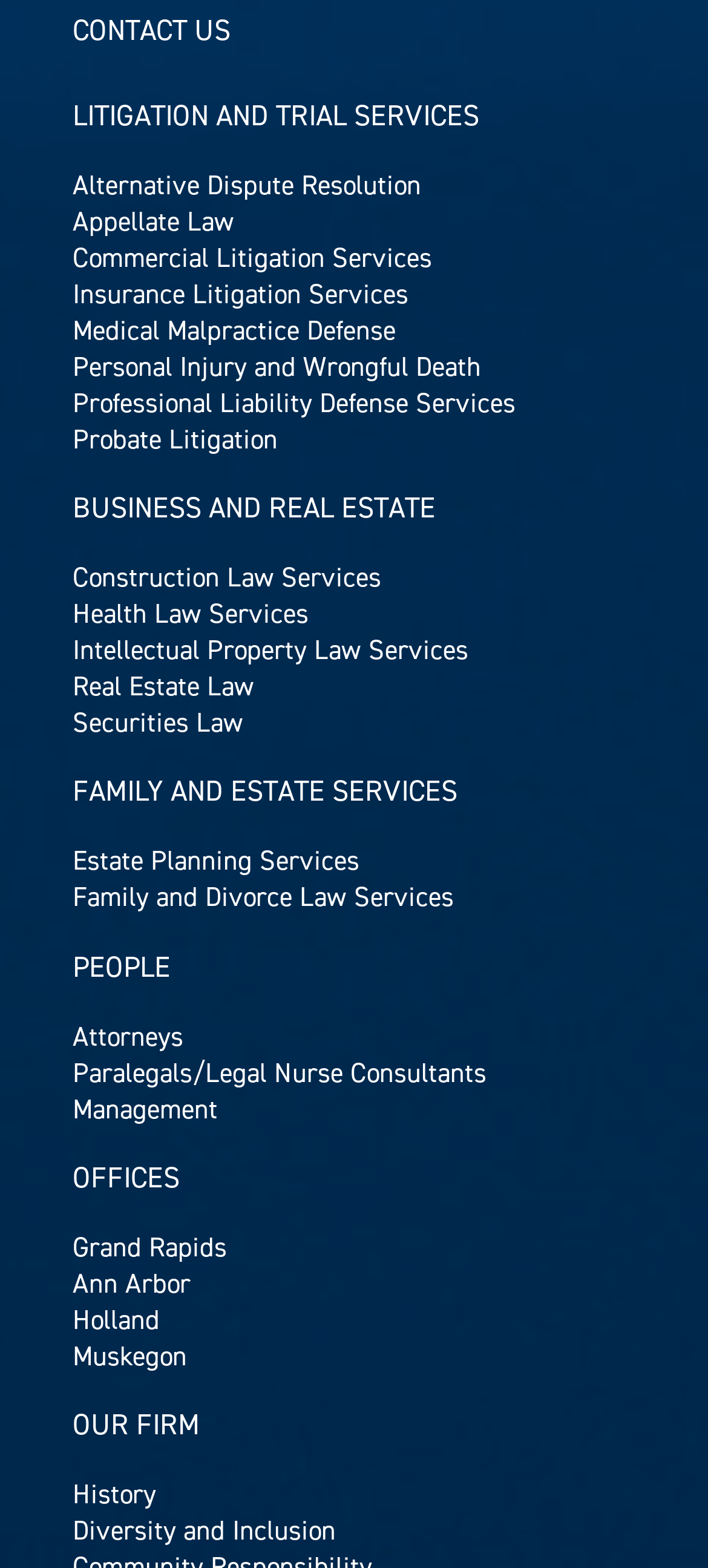Answer this question using a single word or a brief phrase:
How many office locations are listed?

4